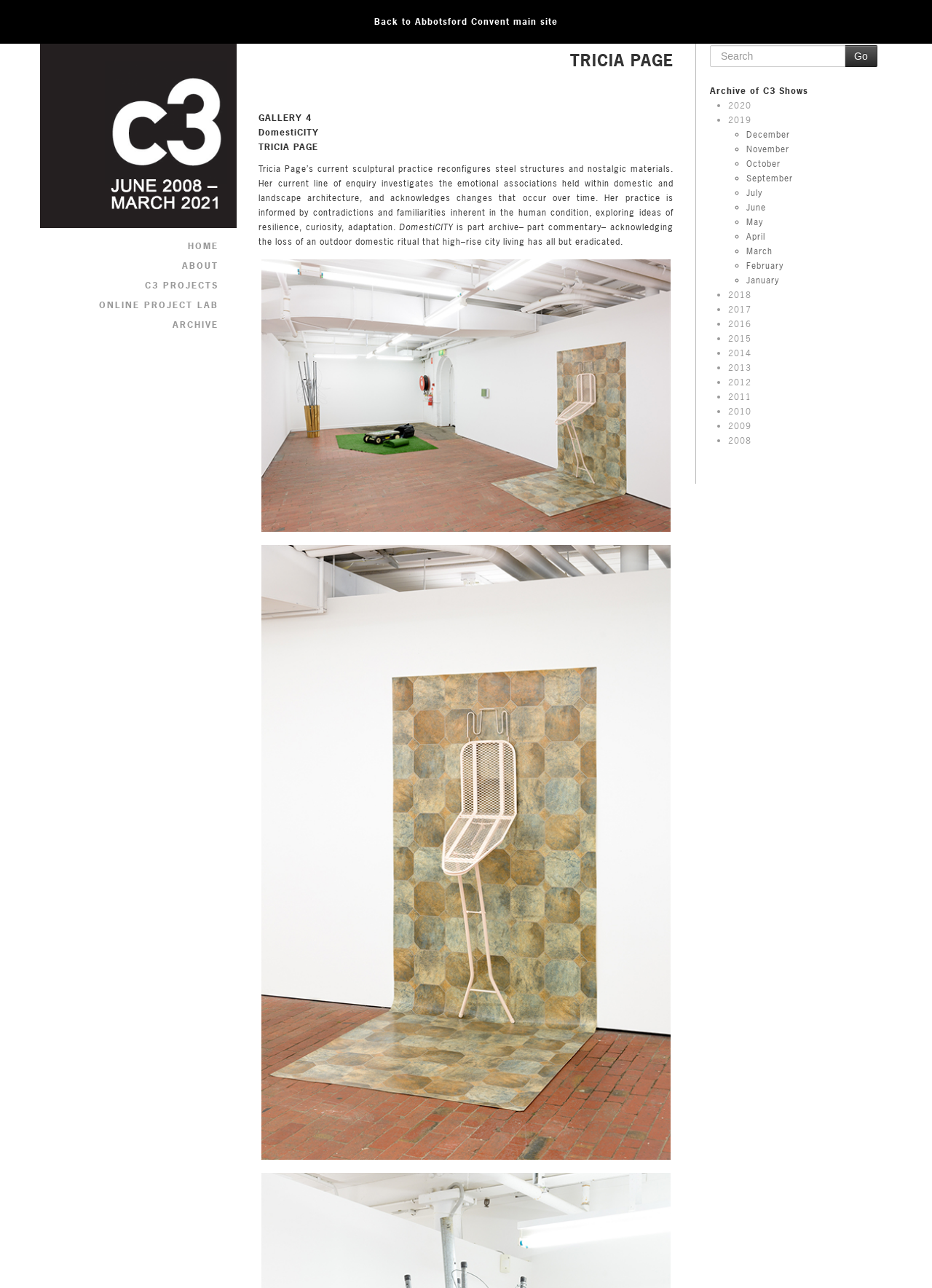Find the bounding box coordinates of the element to click in order to complete the given instruction: "View shows from 2020."

[0.781, 0.077, 0.806, 0.087]